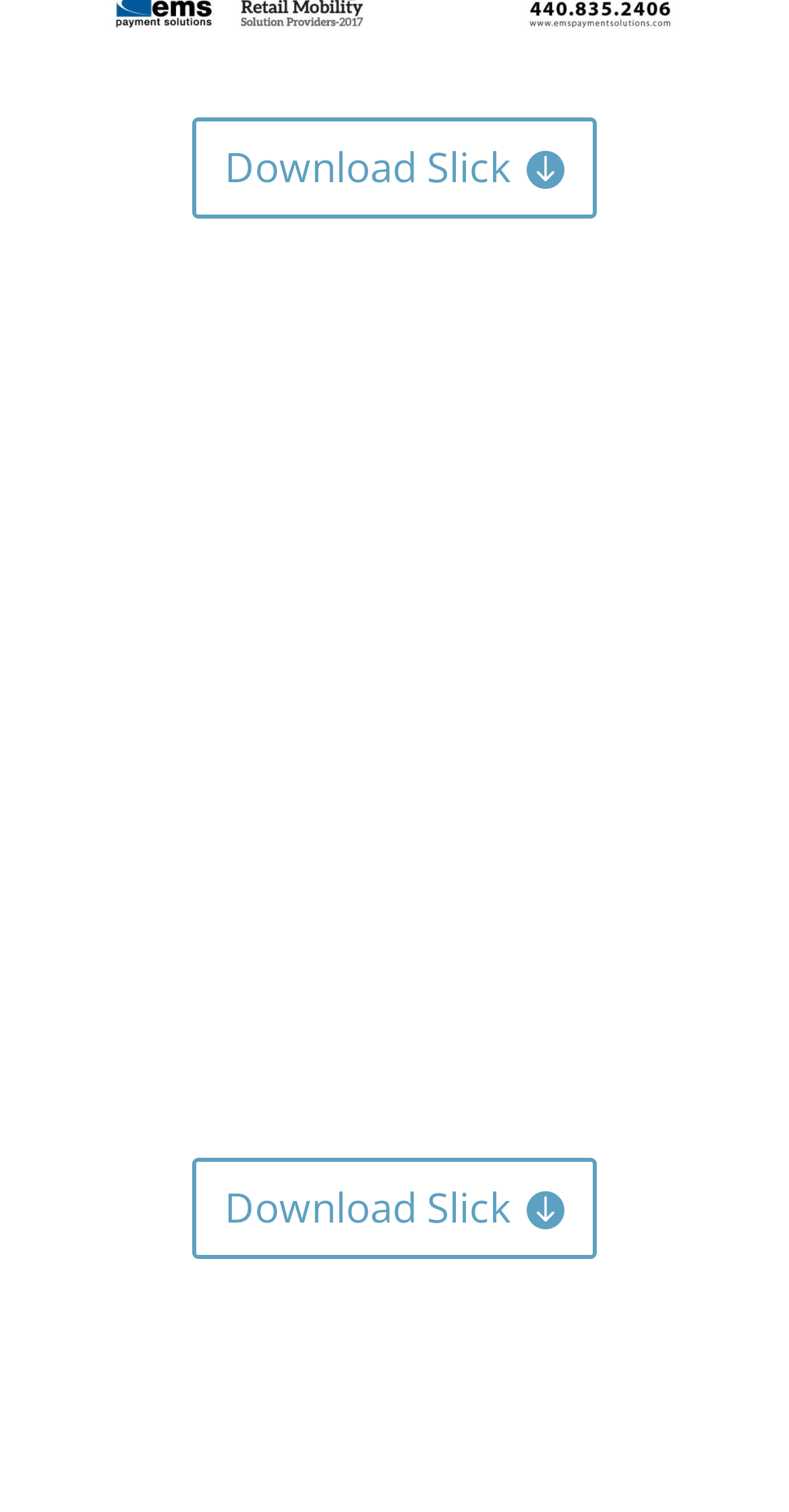Identify the coordinates of the bounding box for the element described below: "March 3, 2016". Return the coordinates as four float numbers between 0 and 1: [left, top, right, bottom].

None